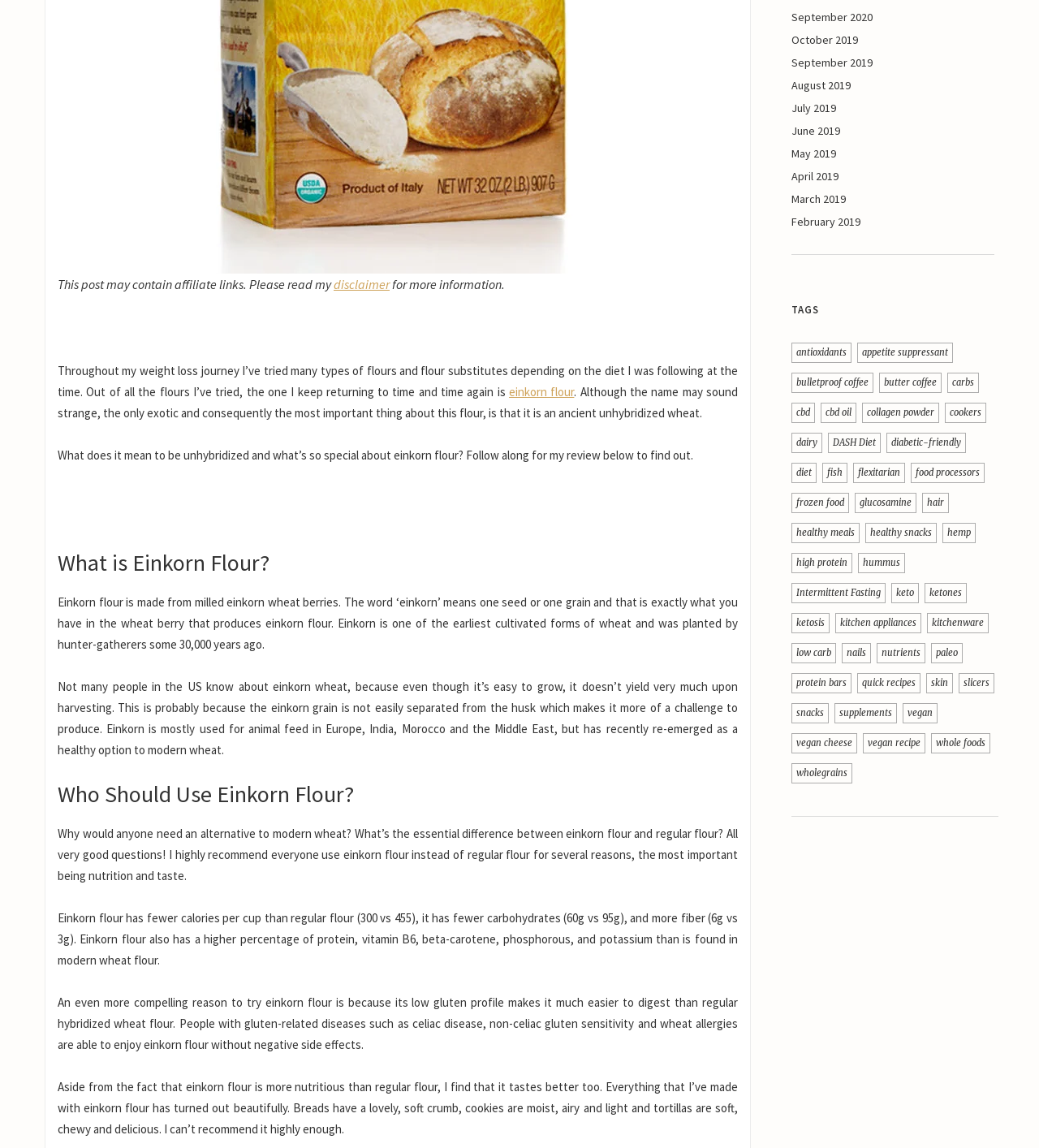Please specify the bounding box coordinates of the clickable region to carry out the following instruction: "Click on the 'disclaimer' link". The coordinates should be four float numbers between 0 and 1, in the format [left, top, right, bottom].

[0.321, 0.24, 0.375, 0.255]